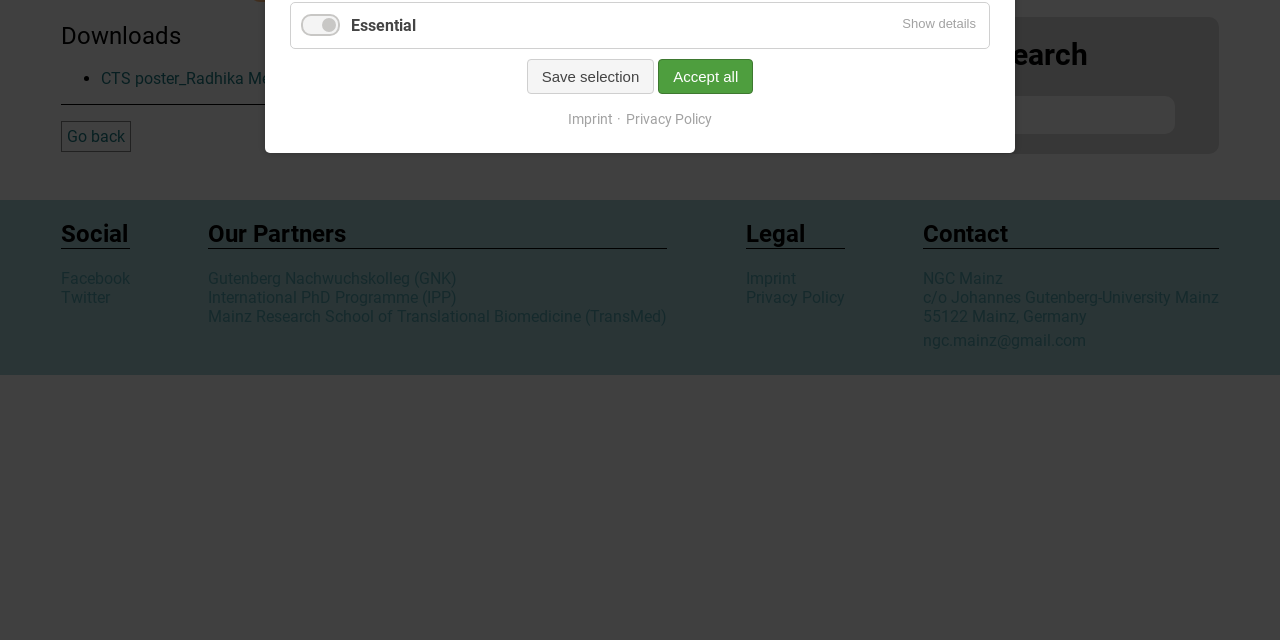For the element described, predict the bounding box coordinates as (top-left x, top-left y, bottom-right x, bottom-right y). All values should be between 0 and 1. Element description: Imprint

[0.582, 0.42, 0.621, 0.45]